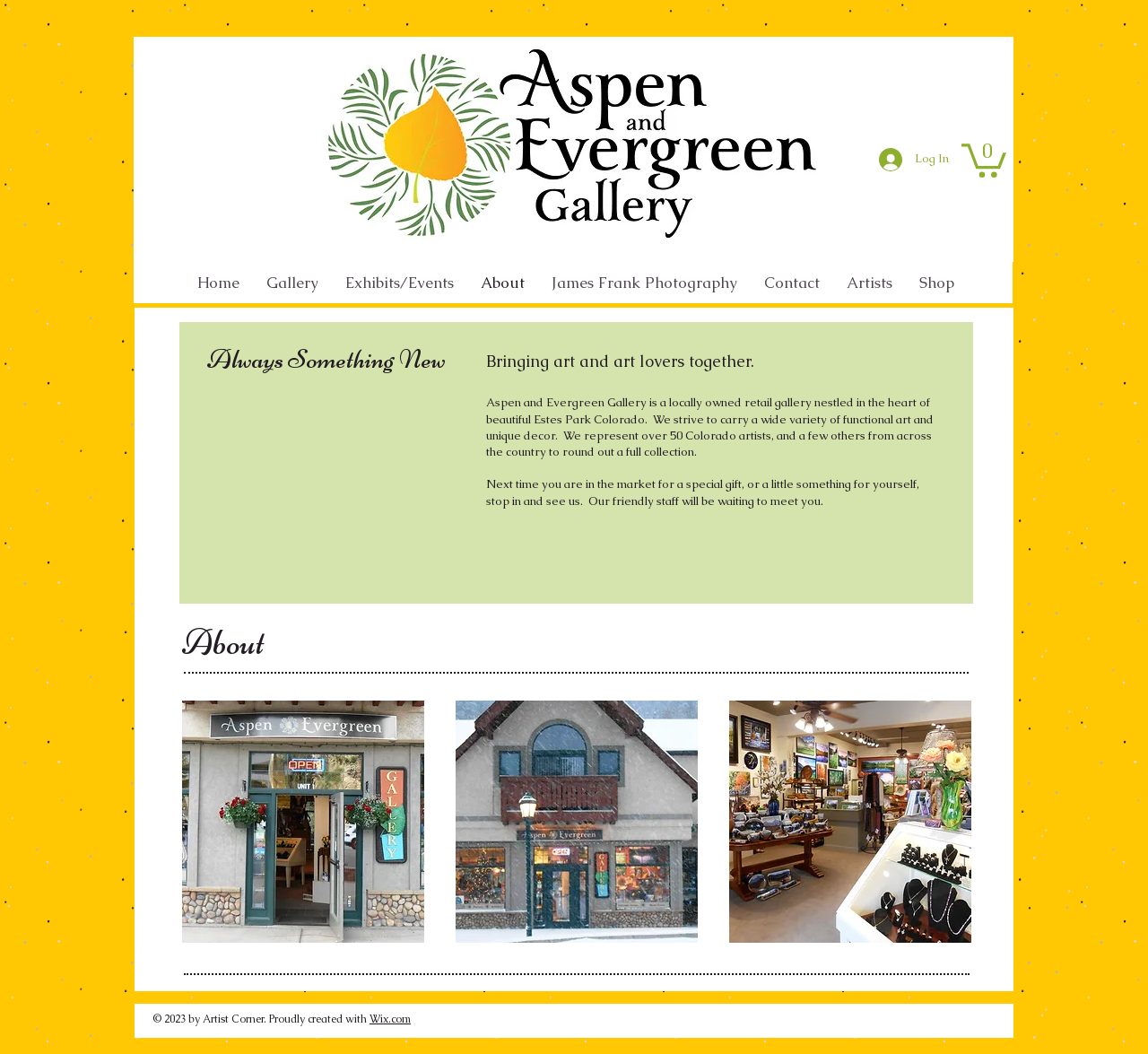Look at the image and answer the question in detail:
How many artists are represented by the gallery?

I found this answer by reading the StaticText element with the content 'We represent over 50 Colorado artists...' which explicitly states the number of artists represented by the gallery.